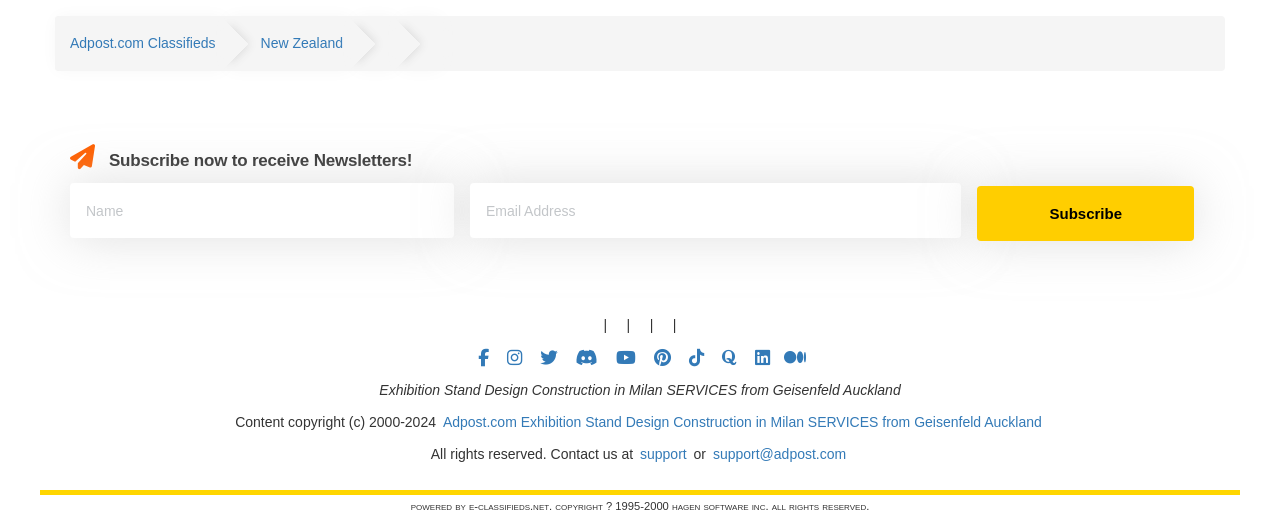What is the purpose of the two textboxes?
Using the information from the image, answer the question thoroughly.

The two textboxes are located below the 'Subscribe now to receive Newsletters!' text, and they are required fields. This suggests that they are used to input information to subscribe to newsletters.